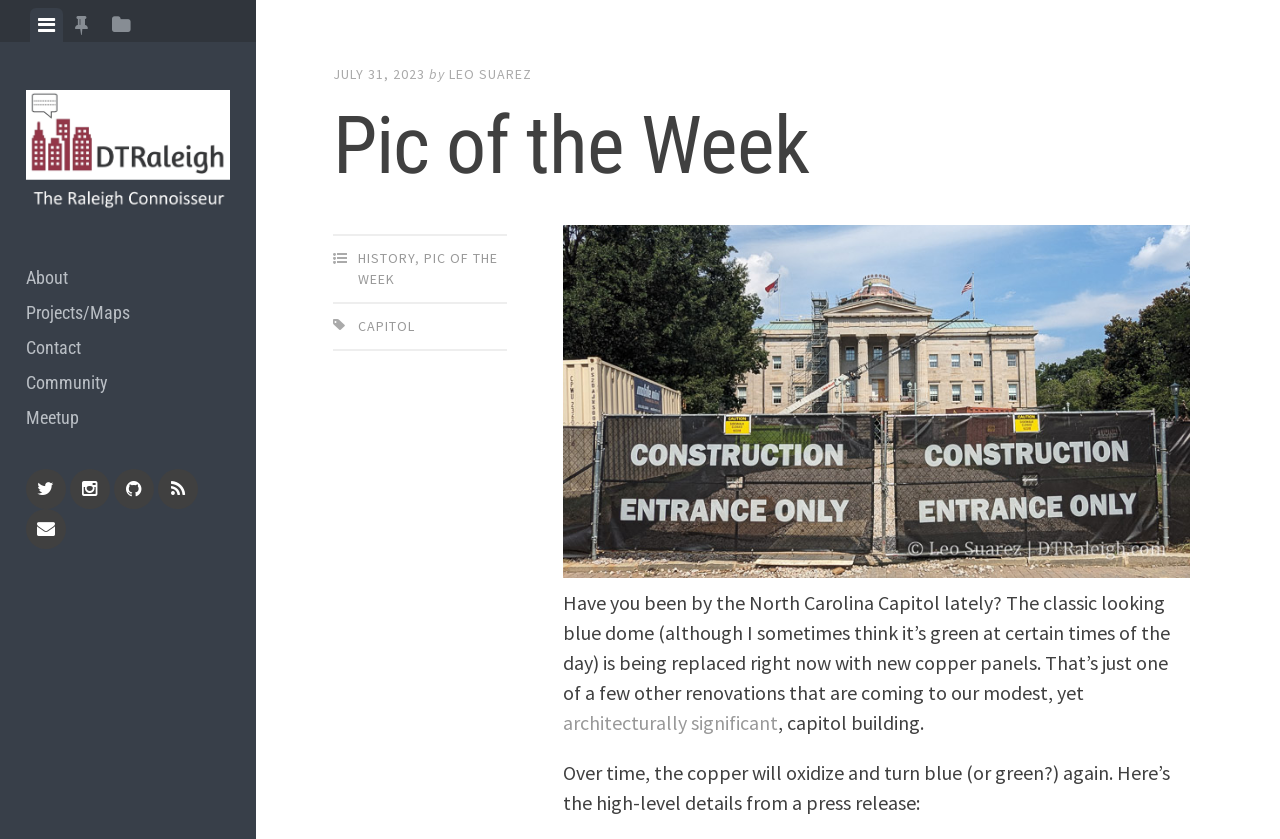Using the given element description, provide the bounding box coordinates (top-left x, top-left y, bottom-right x, bottom-right y) for the corresponding UI element in the screenshot: View featured posts

[0.052, 0.01, 0.075, 0.05]